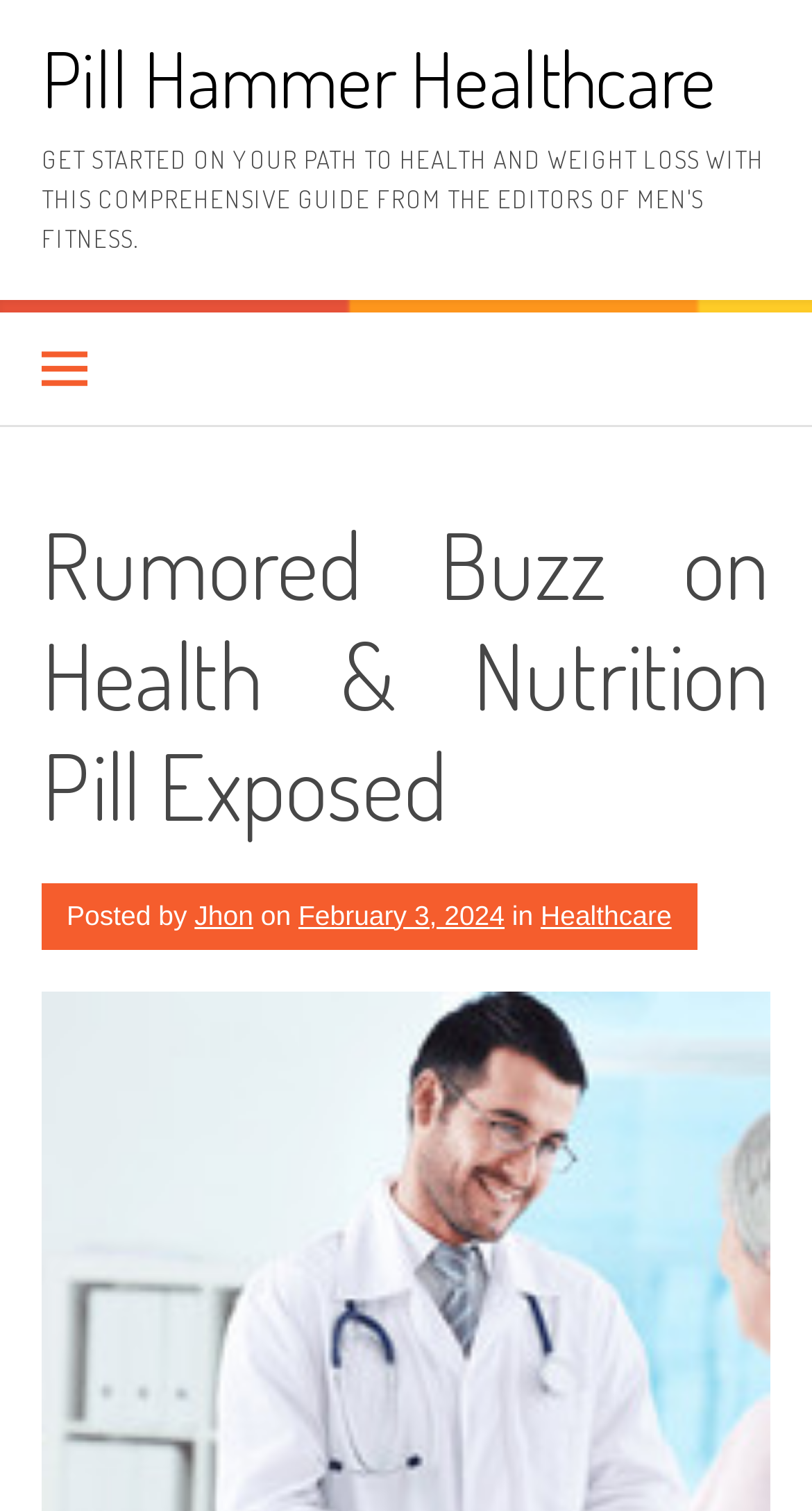Use the details in the image to answer the question thoroughly: 
What is the category of the article?

By analyzing the webpage structure, I found a link 'Healthcare' next to the author's name 'Jhon' and the date 'February 3, 2024', which suggests that 'Healthcare' is the category of the article.